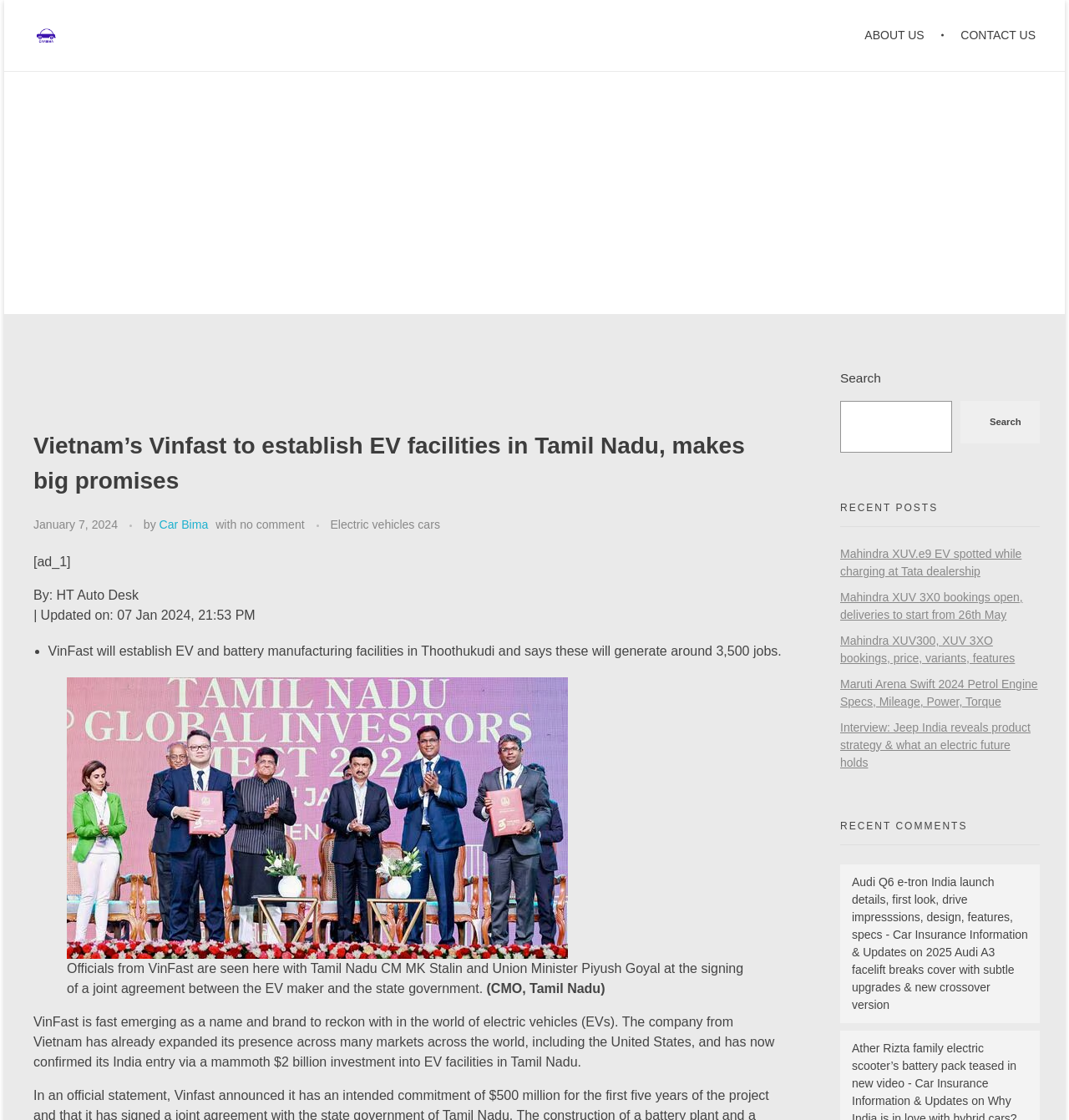Pinpoint the bounding box coordinates of the area that should be clicked to complete the following instruction: "Click on ABOUT US". The coordinates must be given as four float numbers between 0 and 1, i.e., [left, top, right, bottom].

[0.809, 0.0, 0.884, 0.063]